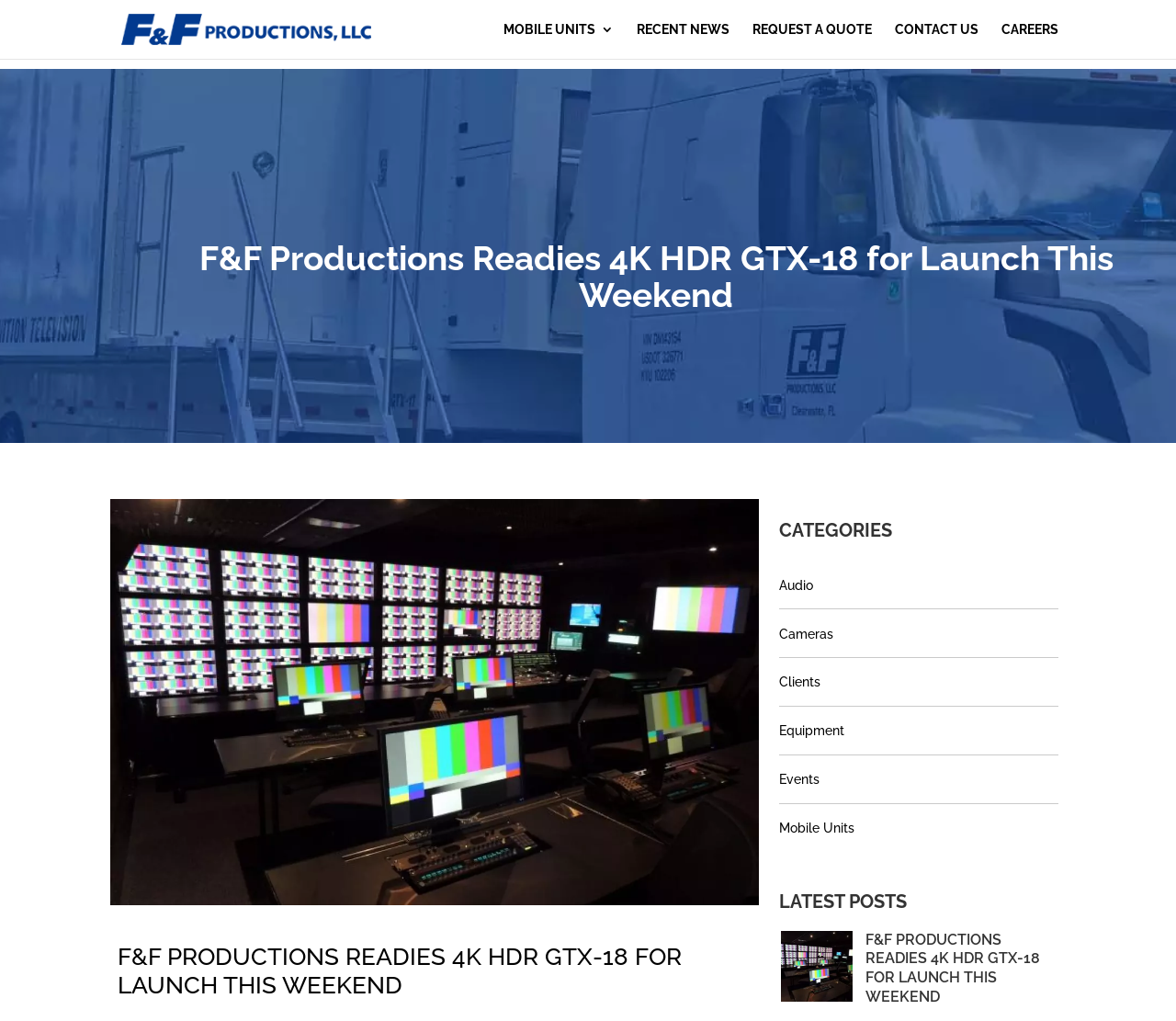Identify the bounding box coordinates for the element you need to click to achieve the following task: "read recent news". The coordinates must be four float values ranging from 0 to 1, formatted as [left, top, right, bottom].

[0.541, 0.023, 0.62, 0.058]